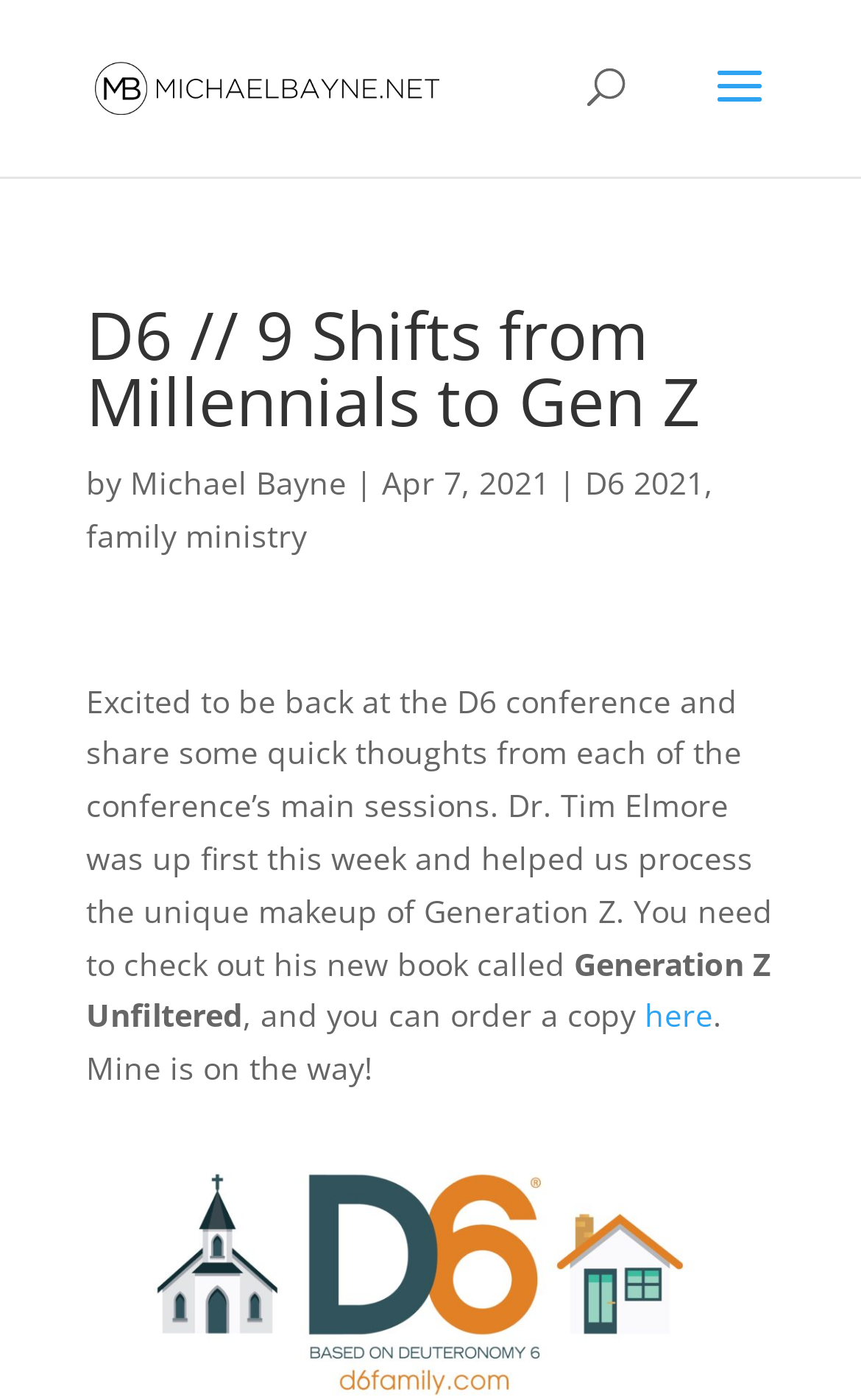Generate a thorough caption that explains the contents of the webpage.

The webpage appears to be a blog post or article about the D6 conference, specifically focusing on Generation Z. At the top left of the page, there is a link to "MichaelBayne.net" accompanied by an image with the same name. 

Below this, there is a search bar spanning across the top of the page. 

The main content of the page begins with a heading that reads "D6 // 9 Shifts from Millennials to Gen Z". This is followed by the author's name, "Michael Bayne", and the date "Apr 7, 2021". 

To the right of the author's name, there is a link to "D6 2021". Below the heading, there is a paragraph of text that discusses the conference and Generation Z, mentioning Dr. Tim Elmore's book "Generation Z Unfiltered". The text also includes a link to order a copy of the book. 

On the left side of the page, below the heading, there is a link to "family ministry".